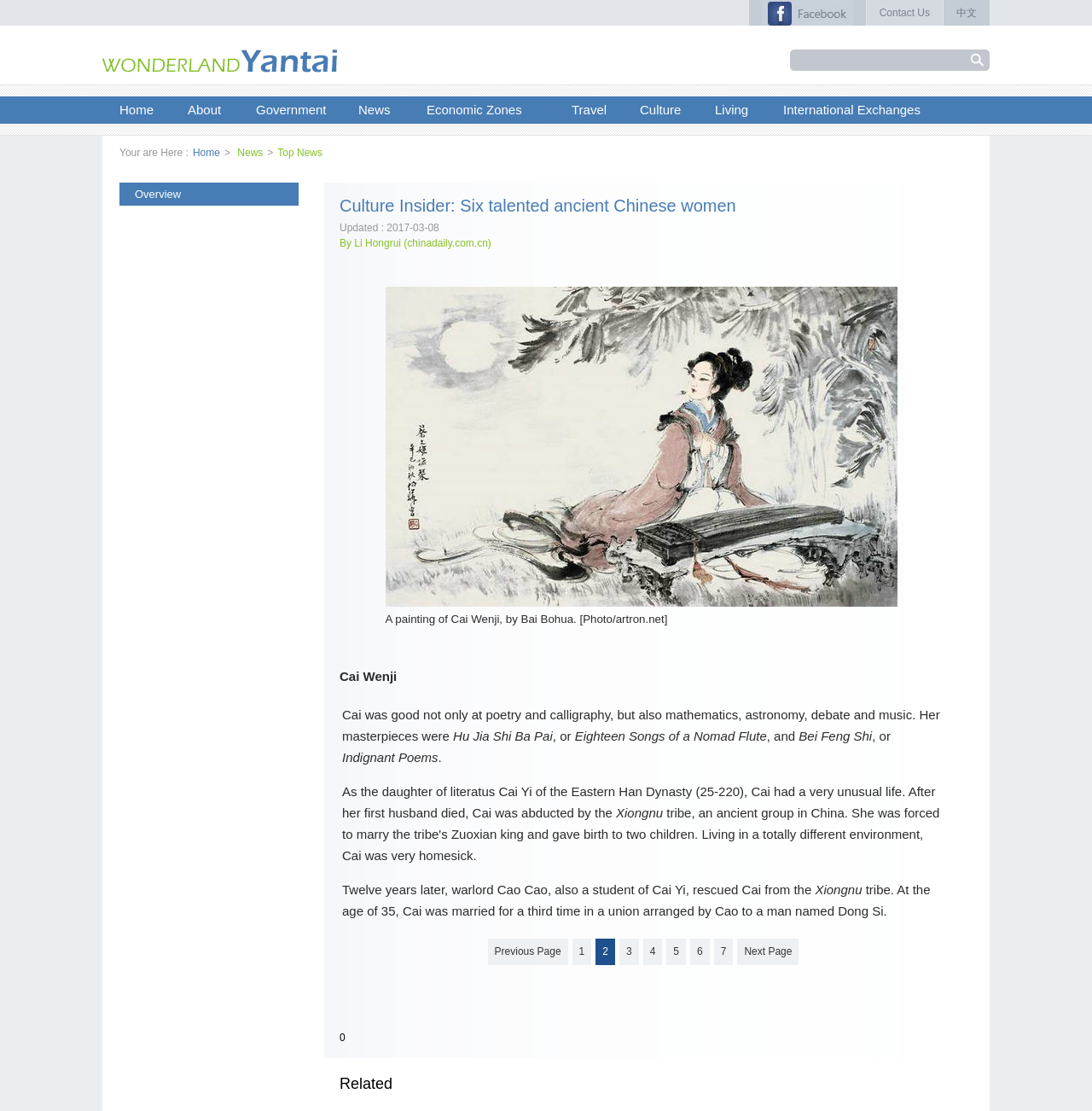Locate the bounding box coordinates of the element that should be clicked to fulfill the instruction: "go to the 'Culture' page".

[0.57, 0.087, 0.639, 0.111]